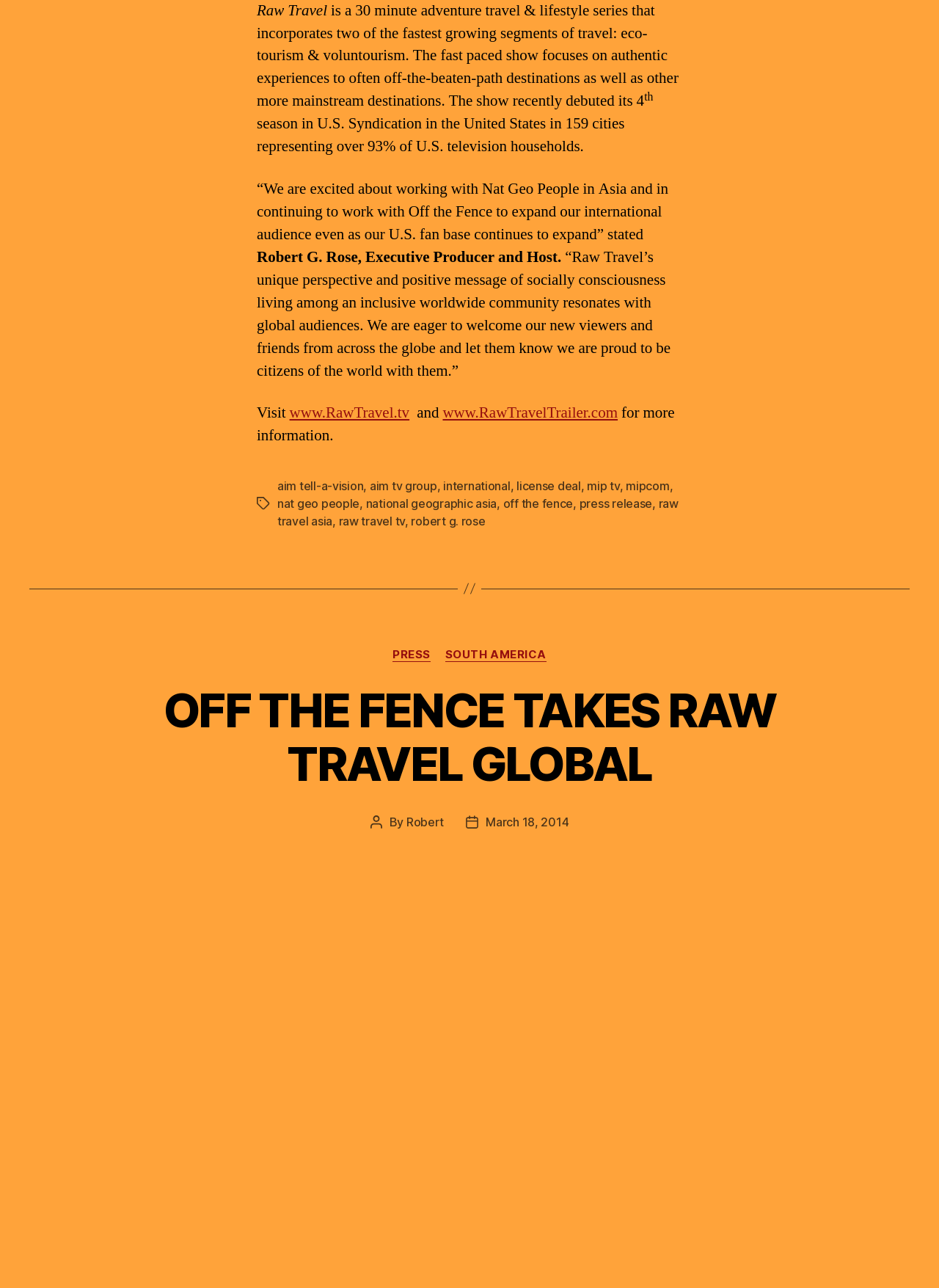With reference to the image, please provide a detailed answer to the following question: What is the name of the company that Raw Travel is working with in Asia?

According to the webpage, Raw Travel is working with Nat Geo People in Asia, as mentioned in the quote '“We are excited about working with Nat Geo People in Asia and in continuing to work with Off the Fence to expand our international audience even as our U.S. fan base continues to expand” stated Robert G. Rose, Executive Producer and Host.'